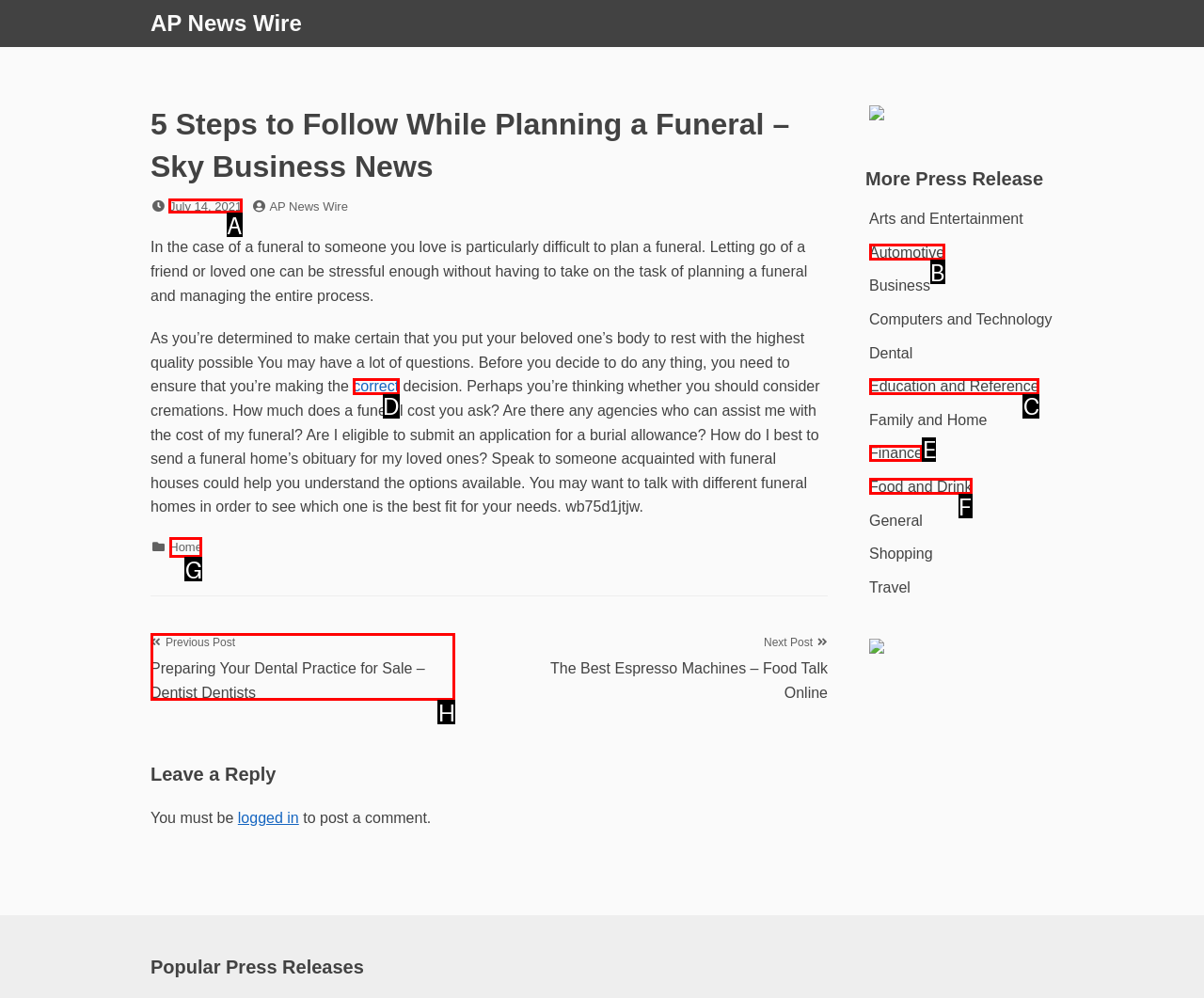Which option should you click on to fulfill this task: Follow the 'Facebook' link? Answer with the letter of the correct choice.

None